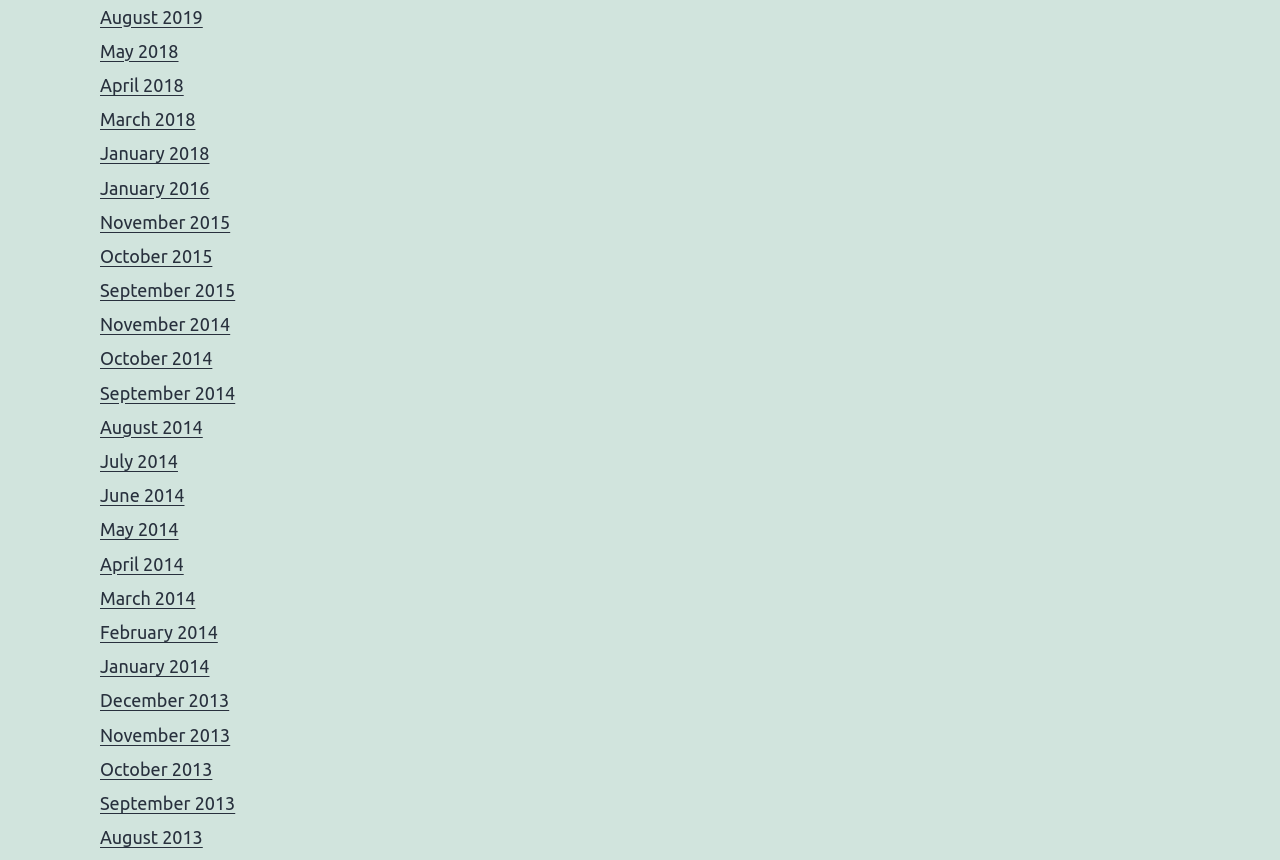What is the earliest month listed?
Please provide a comprehensive answer to the question based on the webpage screenshot.

By examining the list of links, I can see that the earliest month listed is January 2013, which is the last link in the list.